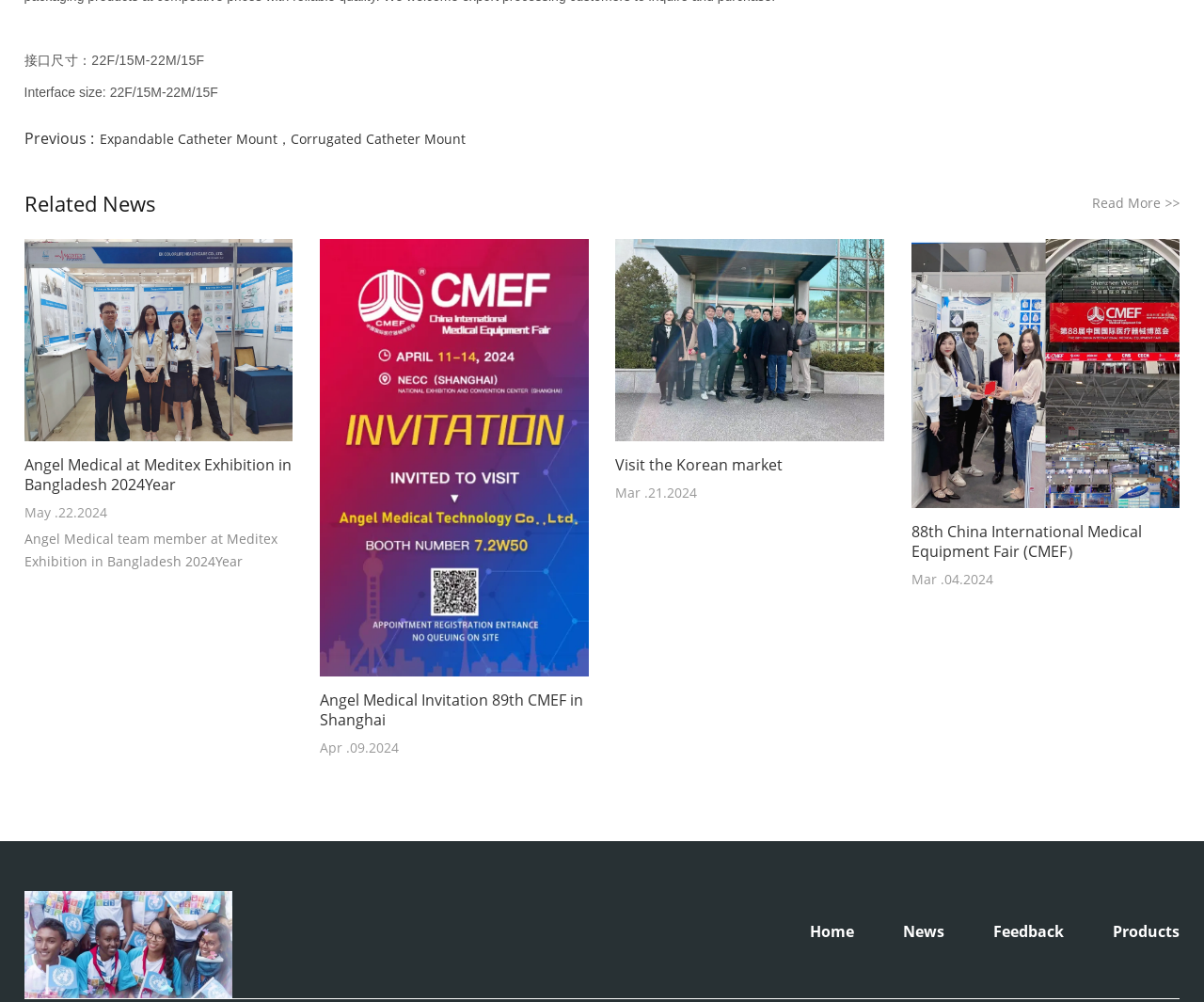Use a single word or phrase to answer the following:
What is the interface size?

22F/15M-22M/15F